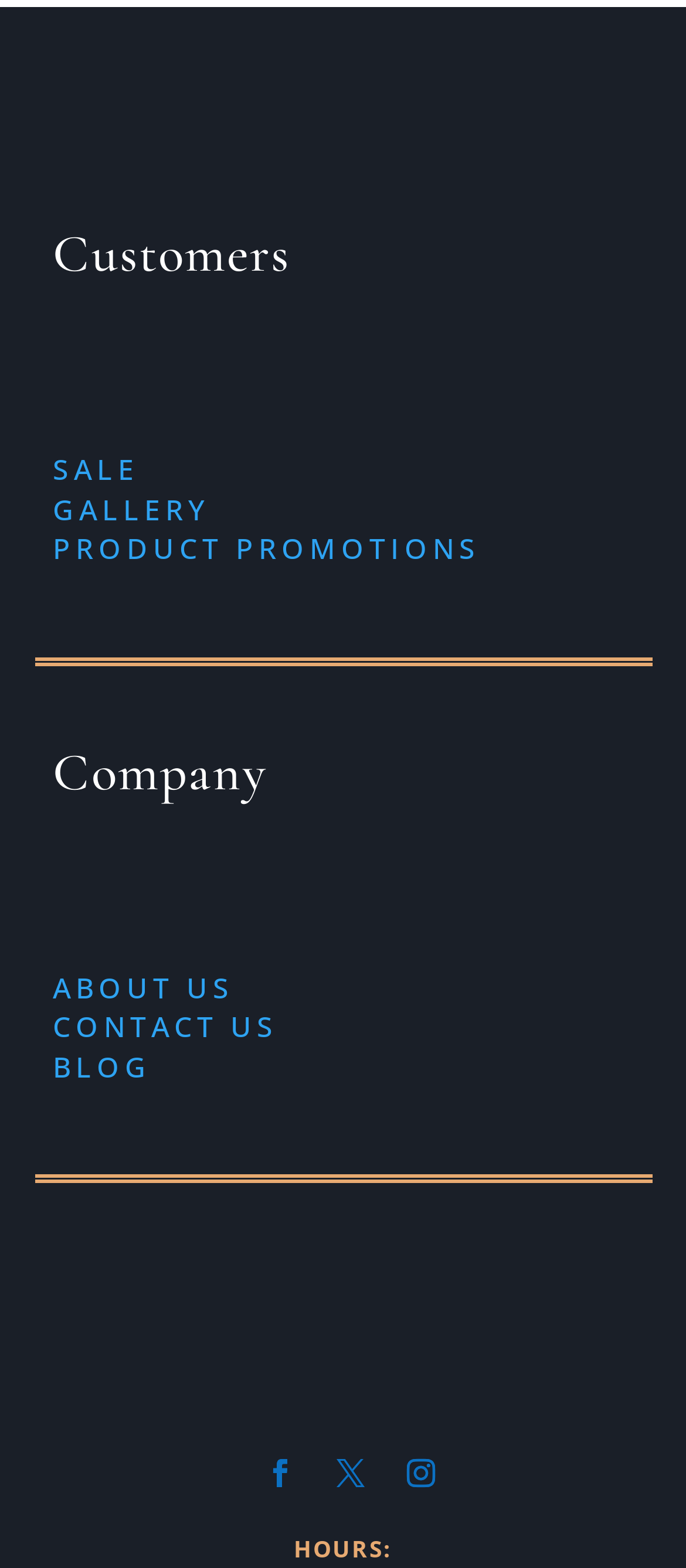What is the logo of the company? Based on the screenshot, please respond with a single word or phrase.

Fireside Logo Full inverted